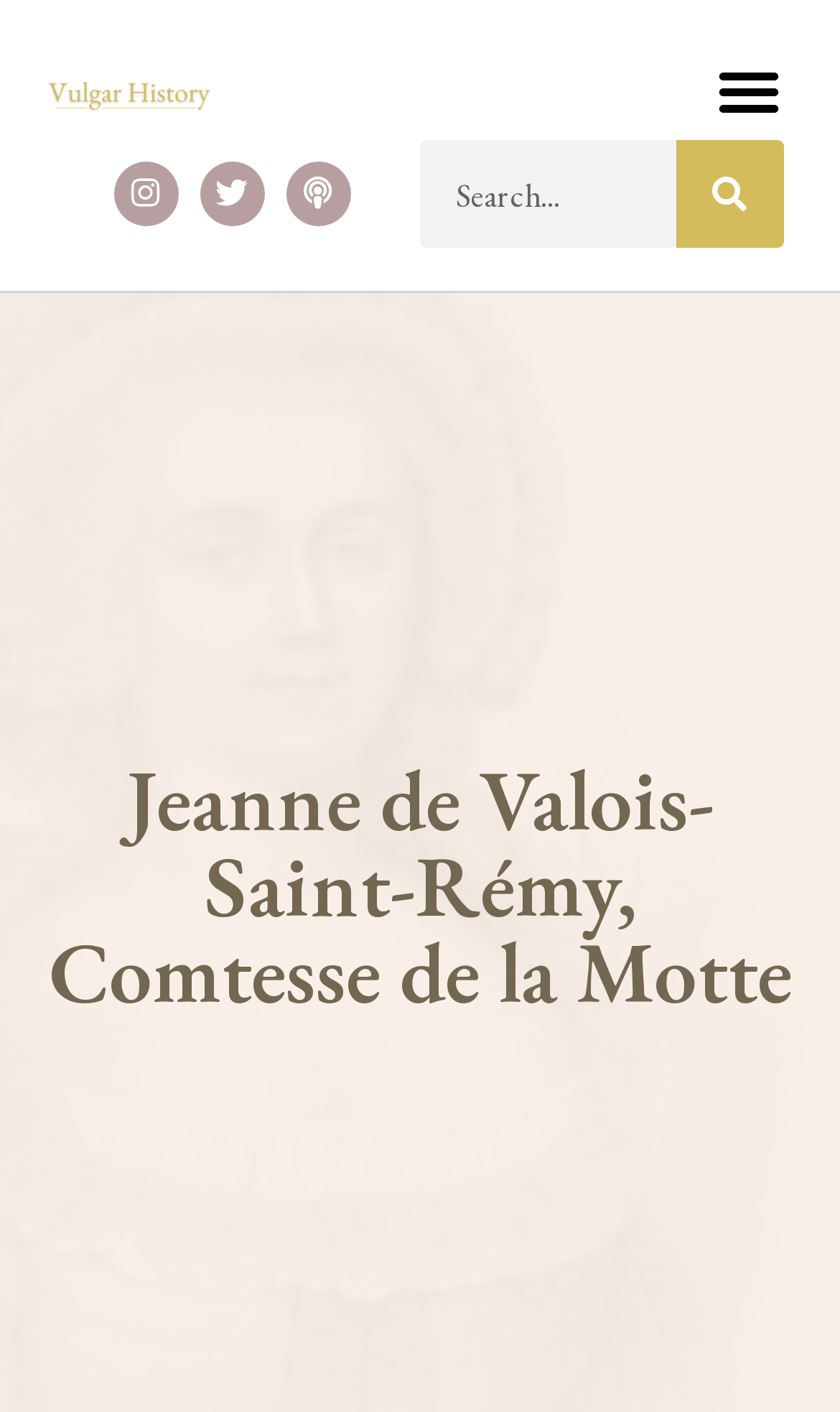Use the information in the screenshot to answer the question comprehensively: What is the name of the person described on this webpage?

I found the answer by looking at the main heading of the webpage, which is 'Jeanne de Valois-Saint-Rémy, Comtesse de la Motte'. This suggests that the webpage is about a person with this name.